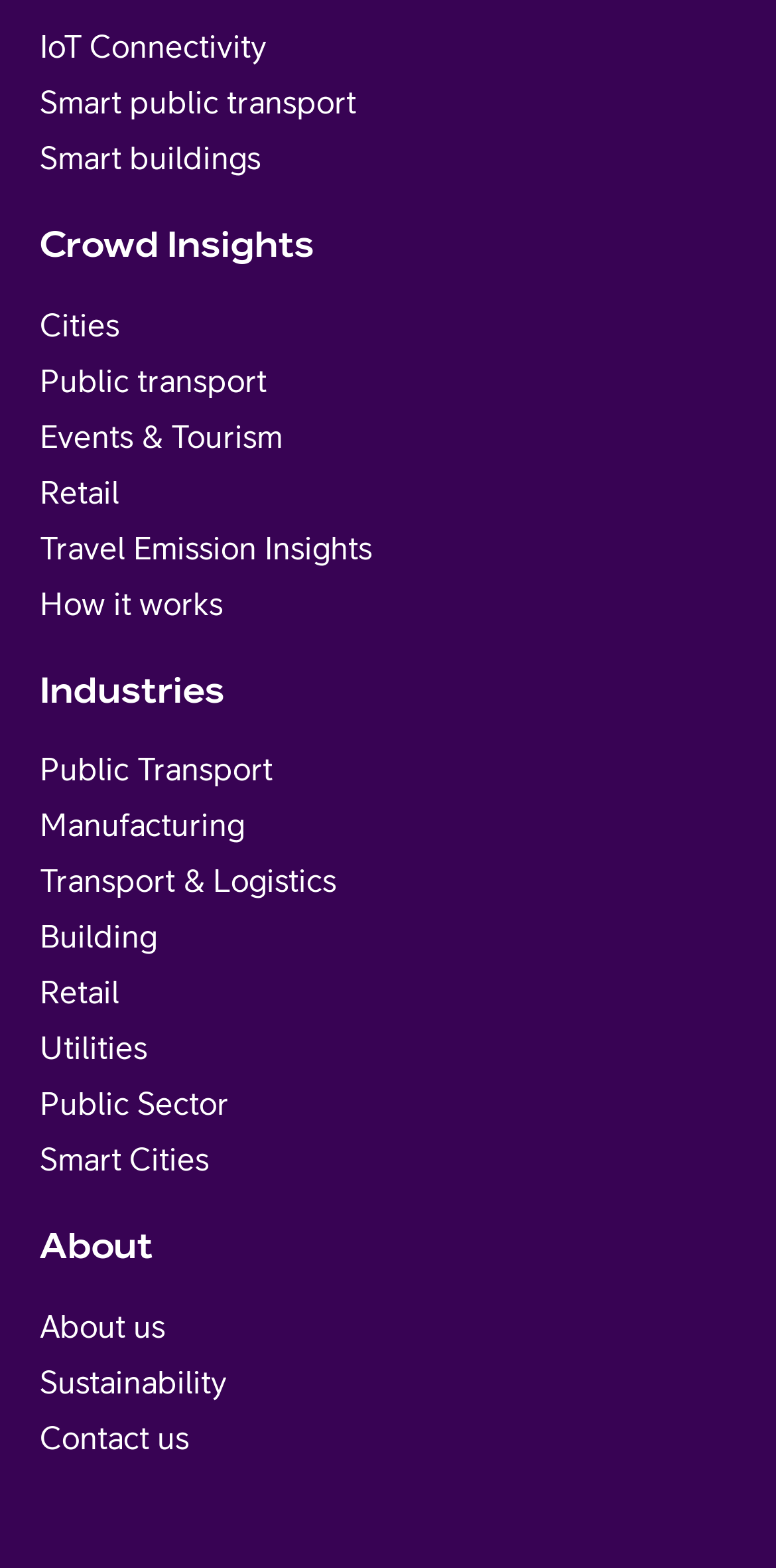Please provide a brief answer to the question using only one word or phrase: 
Is there a link about sustainability?

Yes